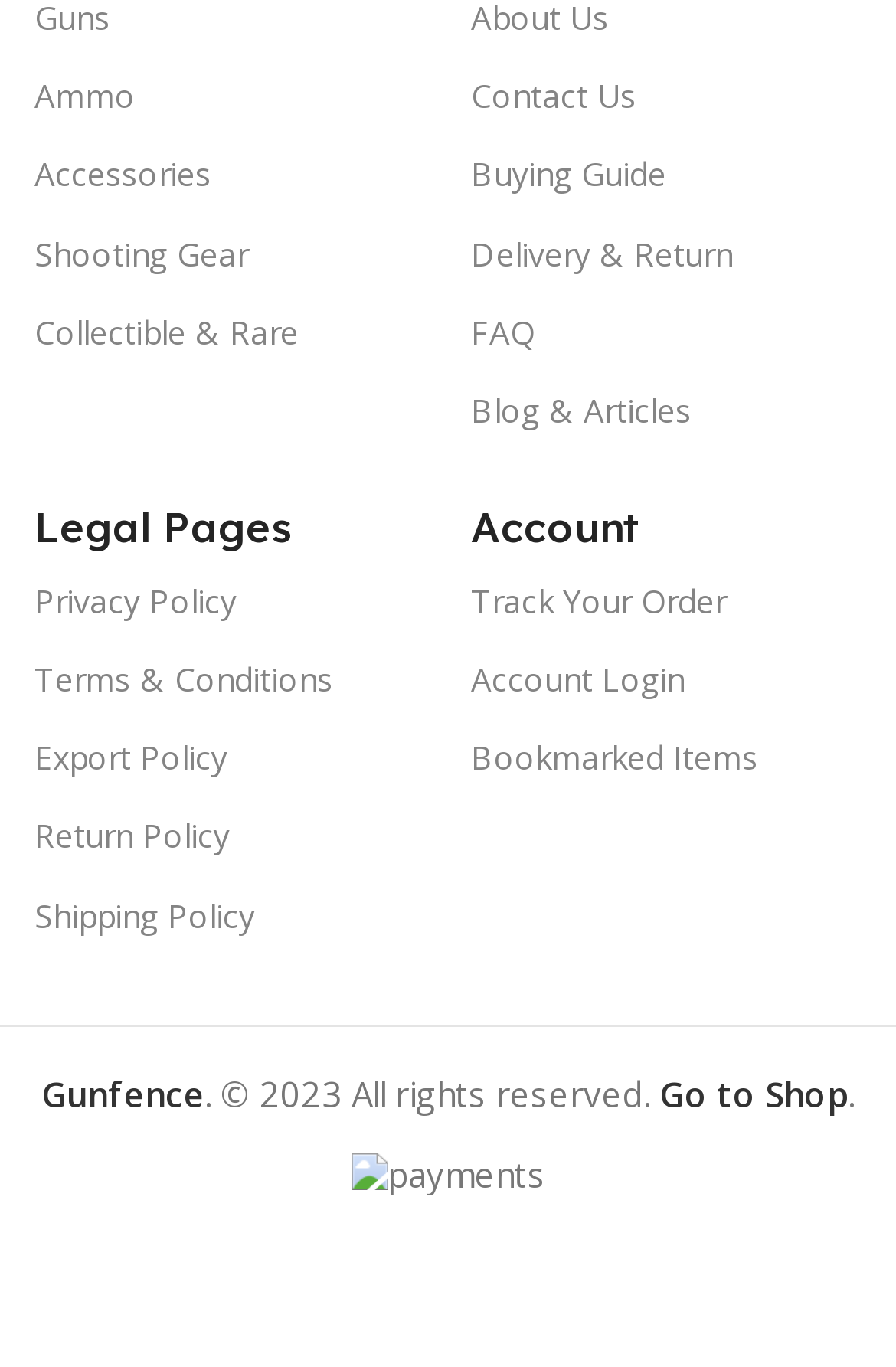Determine the bounding box coordinates of the region that needs to be clicked to achieve the task: "Go to Contact Us".

[0.526, 0.042, 0.962, 0.1]